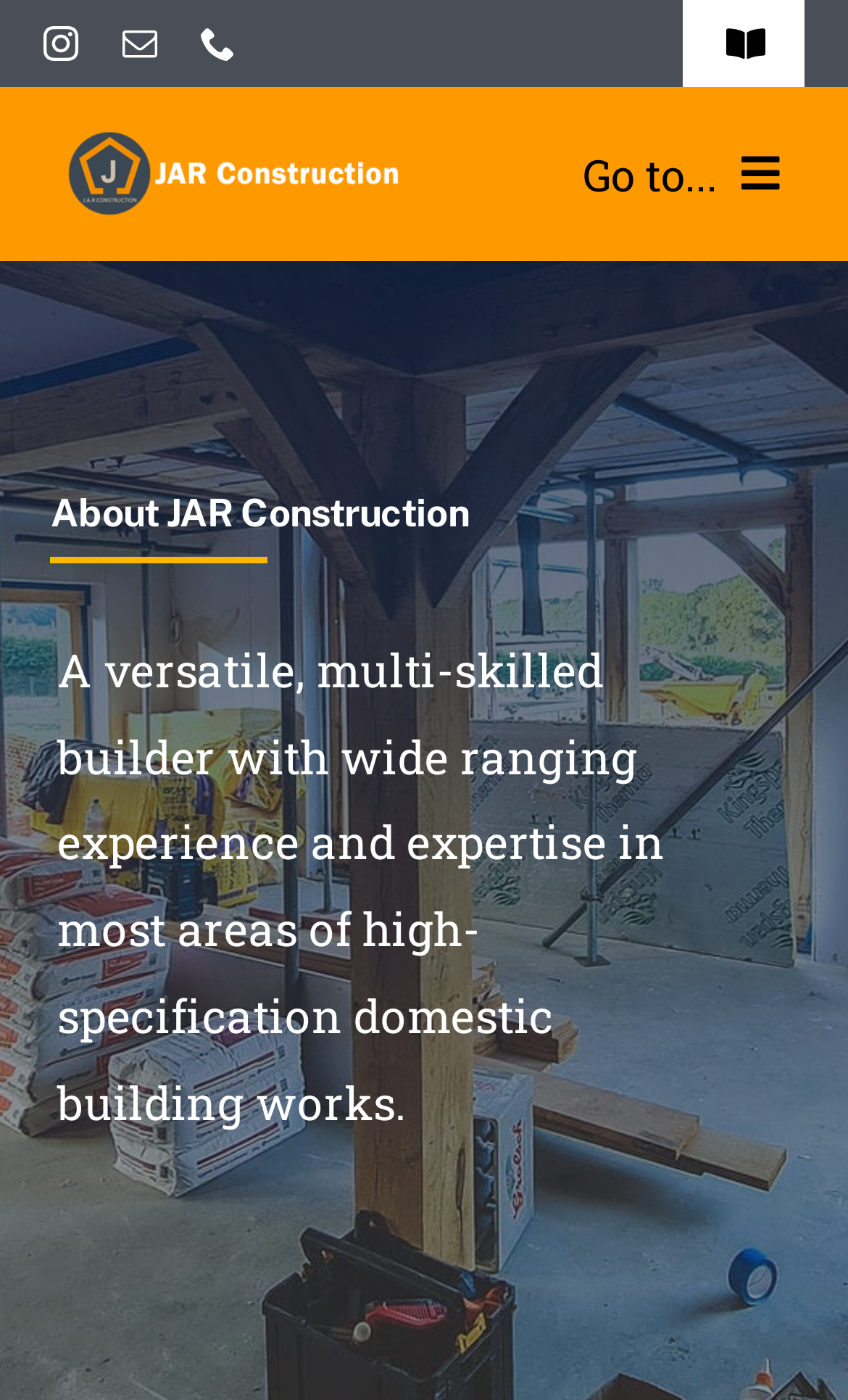Find the bounding box coordinates of the element's region that should be clicked in order to follow the given instruction: "Open instagram". The coordinates should consist of four float numbers between 0 and 1, i.e., [left, top, right, bottom].

[0.051, 0.019, 0.093, 0.044]